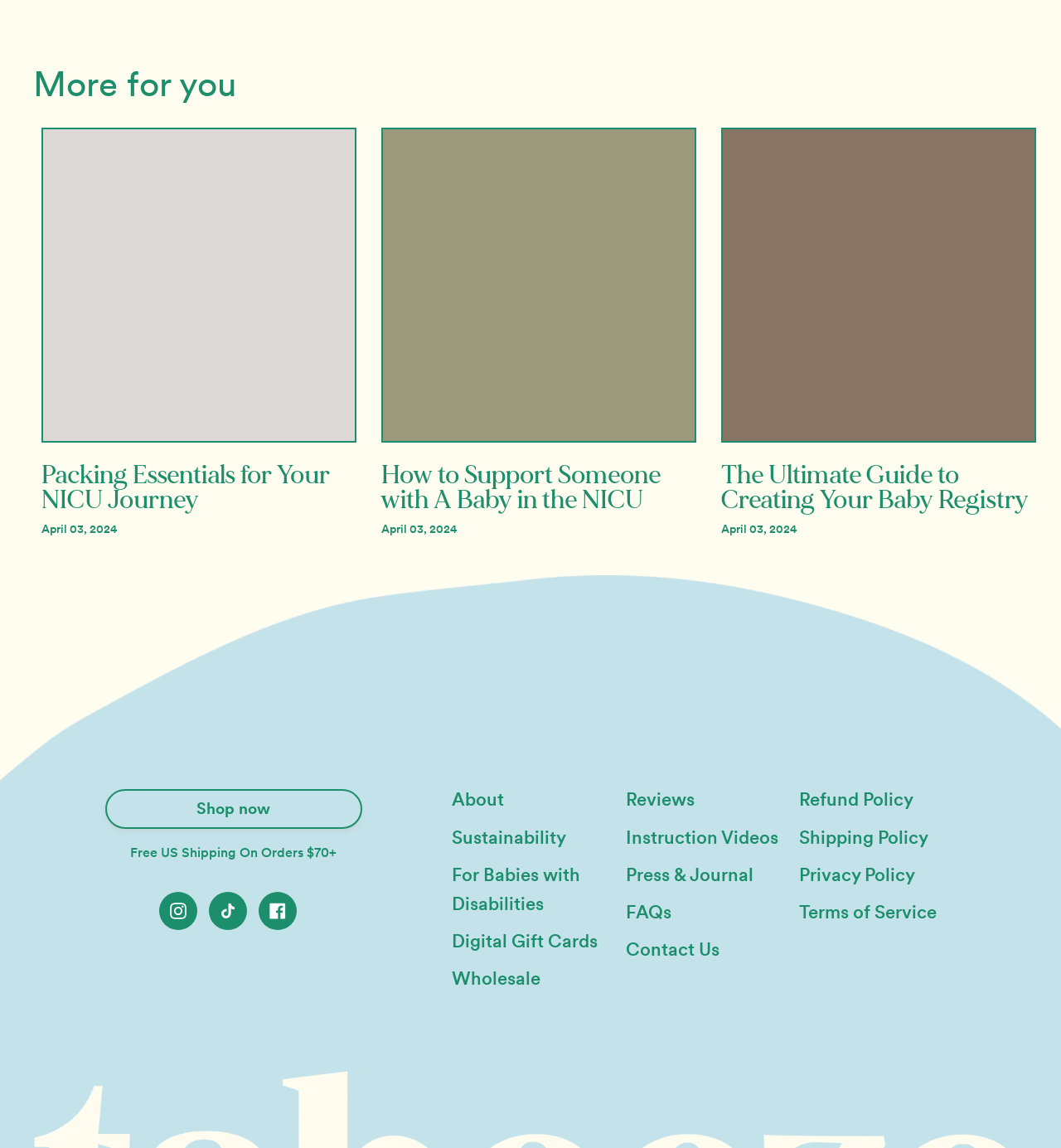Please determine the bounding box coordinates of the element's region to click in order to carry out the following instruction: "Click on 'Packing Essentials for Your NICU Journey'". The coordinates should be four float numbers between 0 and 1, i.e., [left, top, right, bottom].

[0.039, 0.111, 0.336, 0.385]